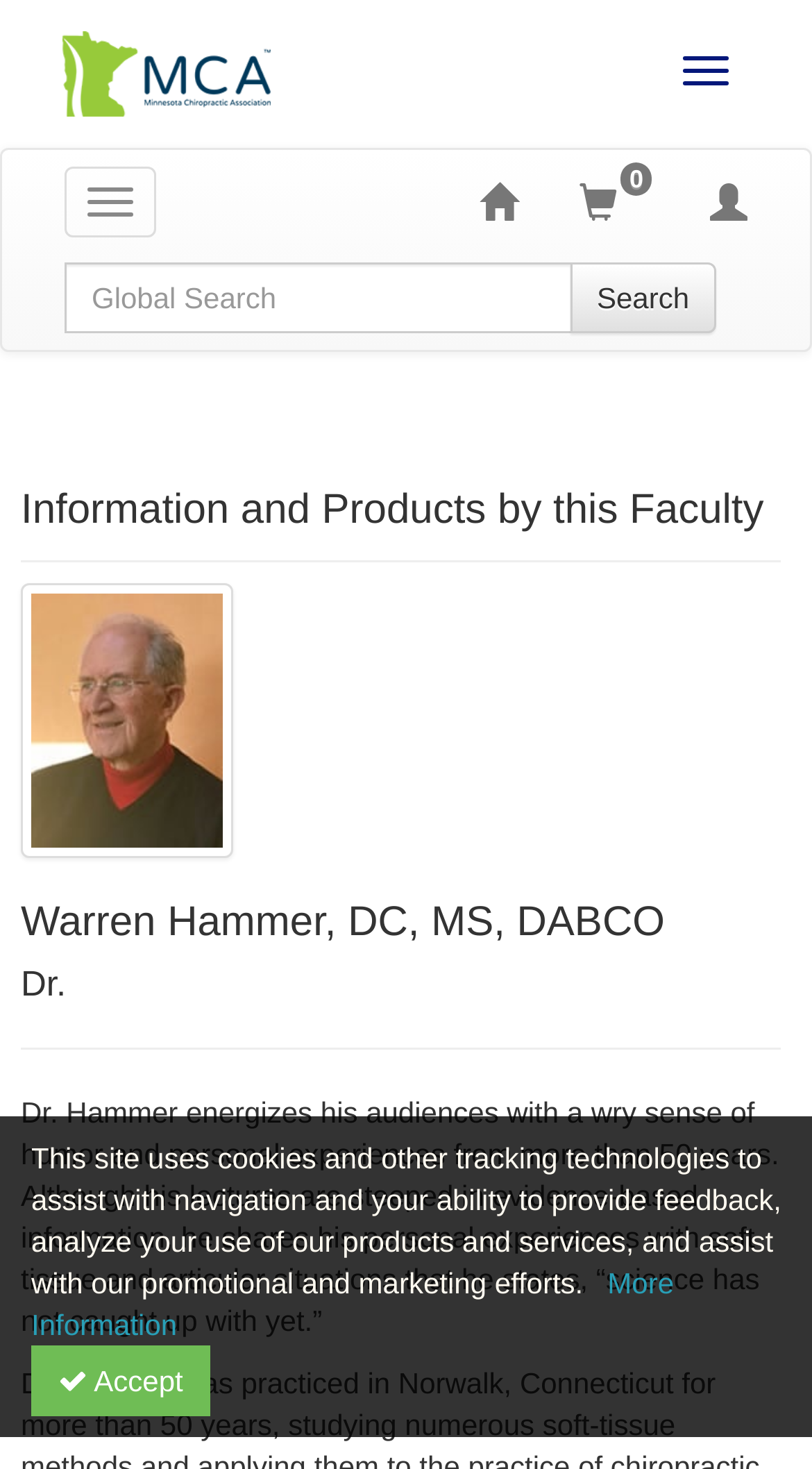Refer to the image and answer the question with as much detail as possible: What is the name of the faculty?

The name of the faculty can be found in the heading element with the text 'Warren Hammer, DC, MS, DABCO'.